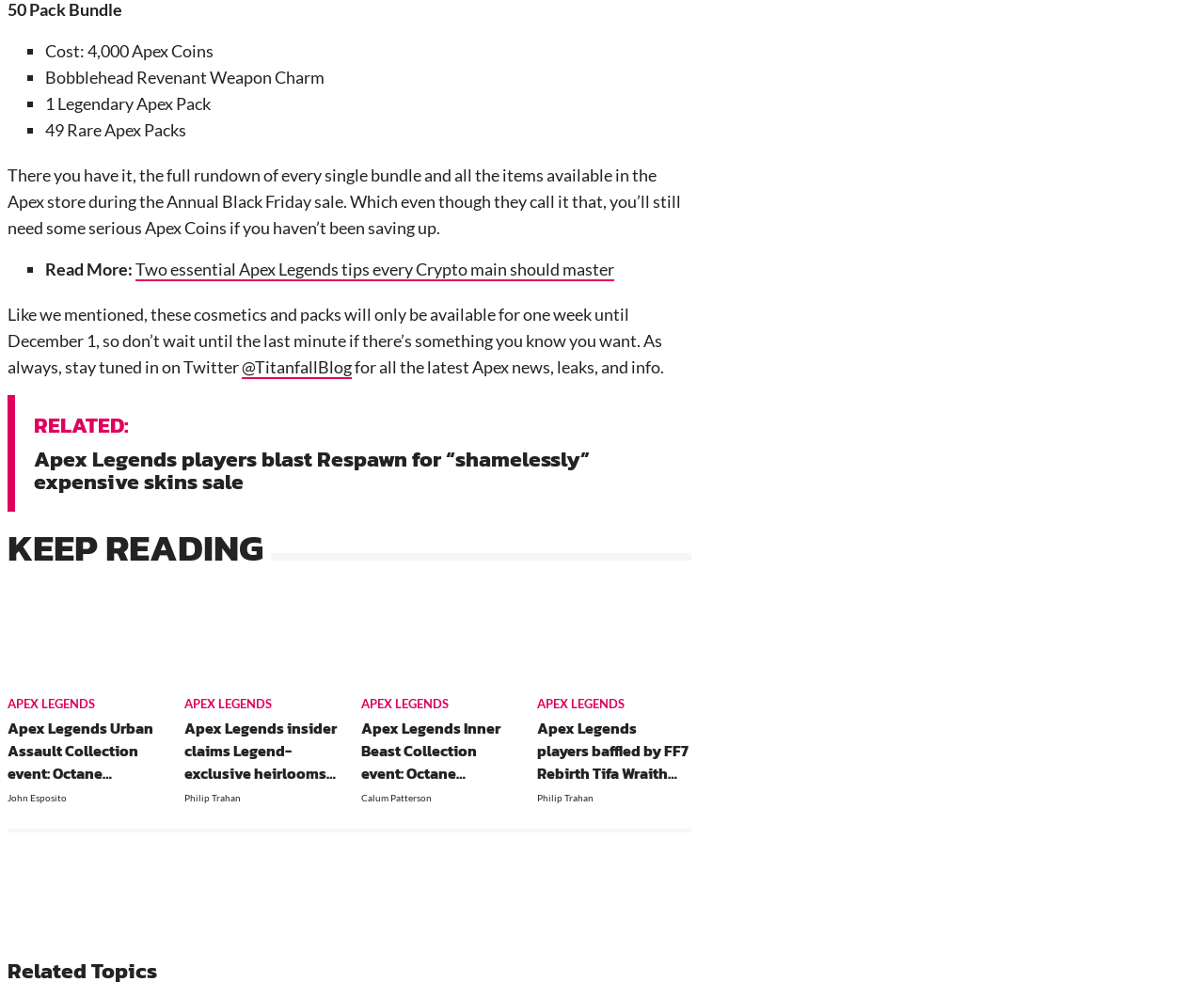What is the cost of the Bobblehead Revenant Weapon Charm? Observe the screenshot and provide a one-word or short phrase answer.

4,000 Apex Coins